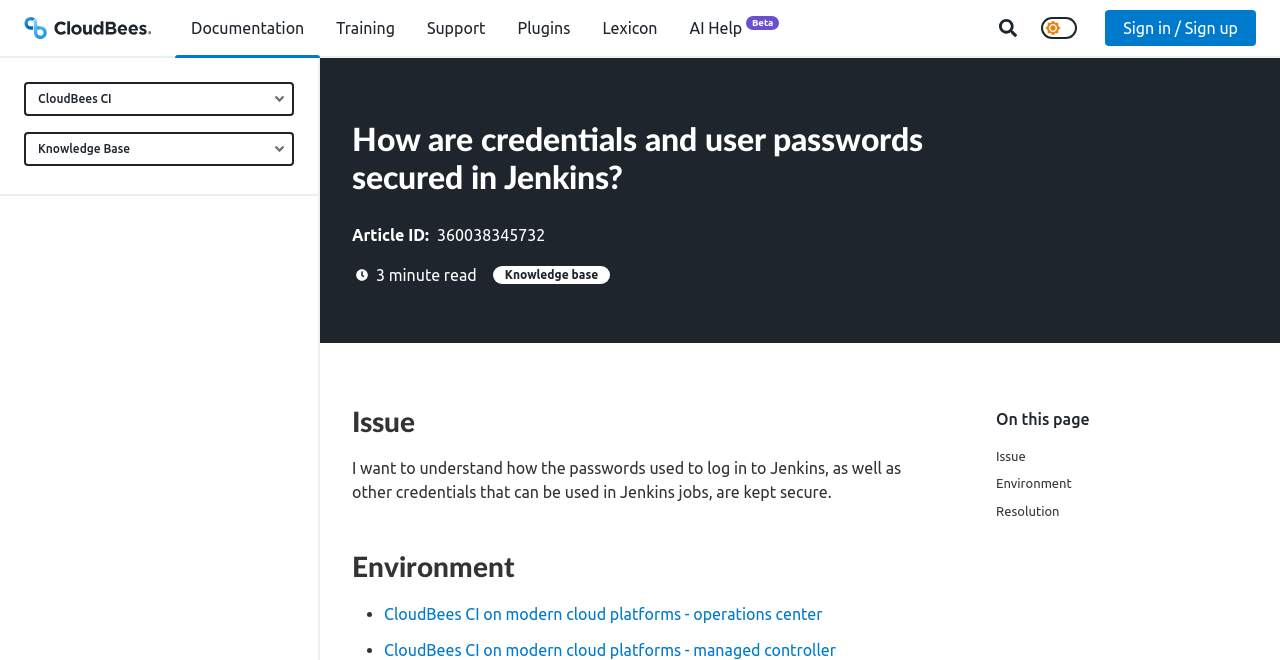Respond to the following question using a concise word or phrase: 
How many menu items are in the top menu bar?

7